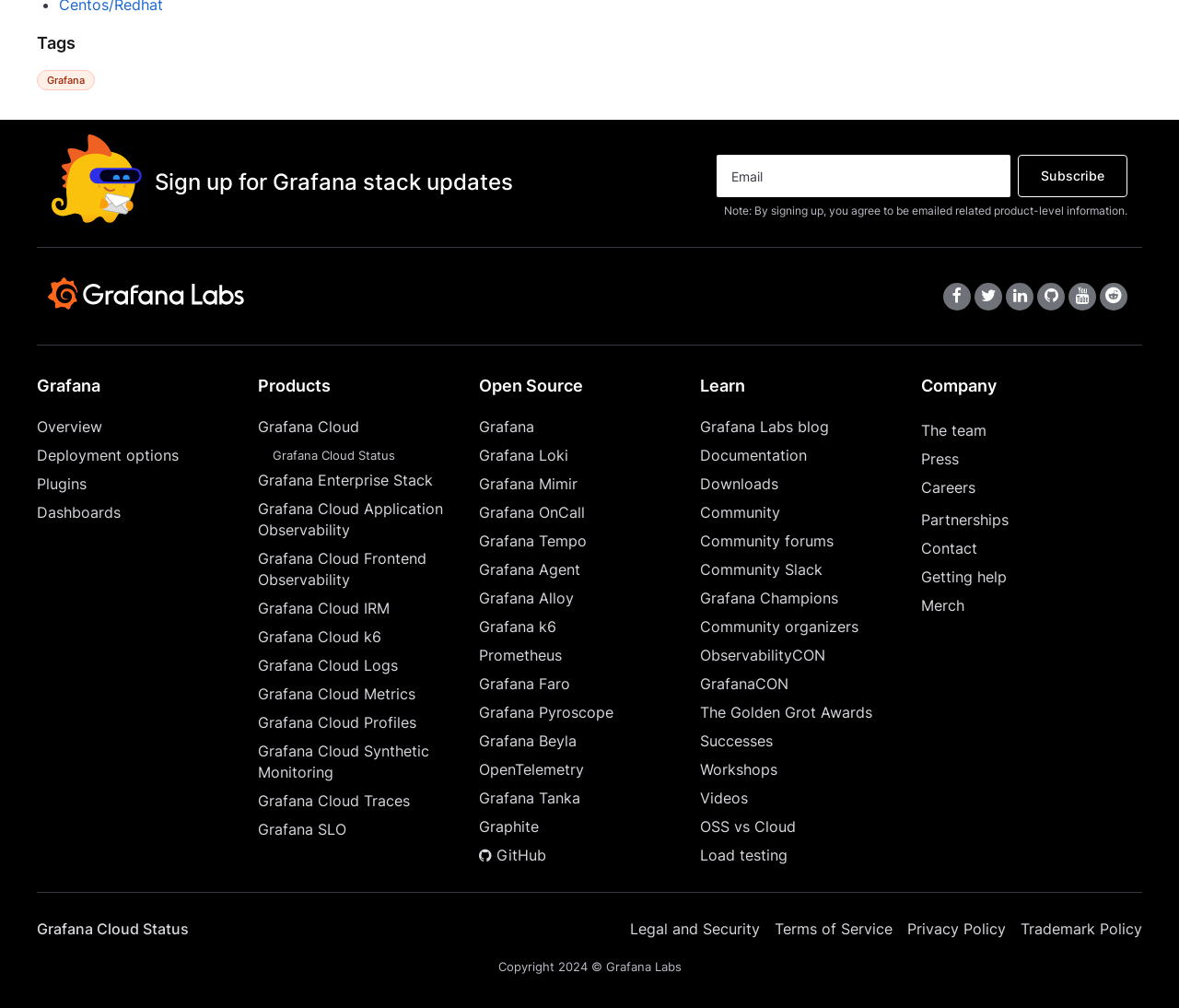Extract the bounding box coordinates for the UI element described by the text: "Share0". The coordinates should be in the form of [left, top, right, bottom] with values between 0 and 1.

None